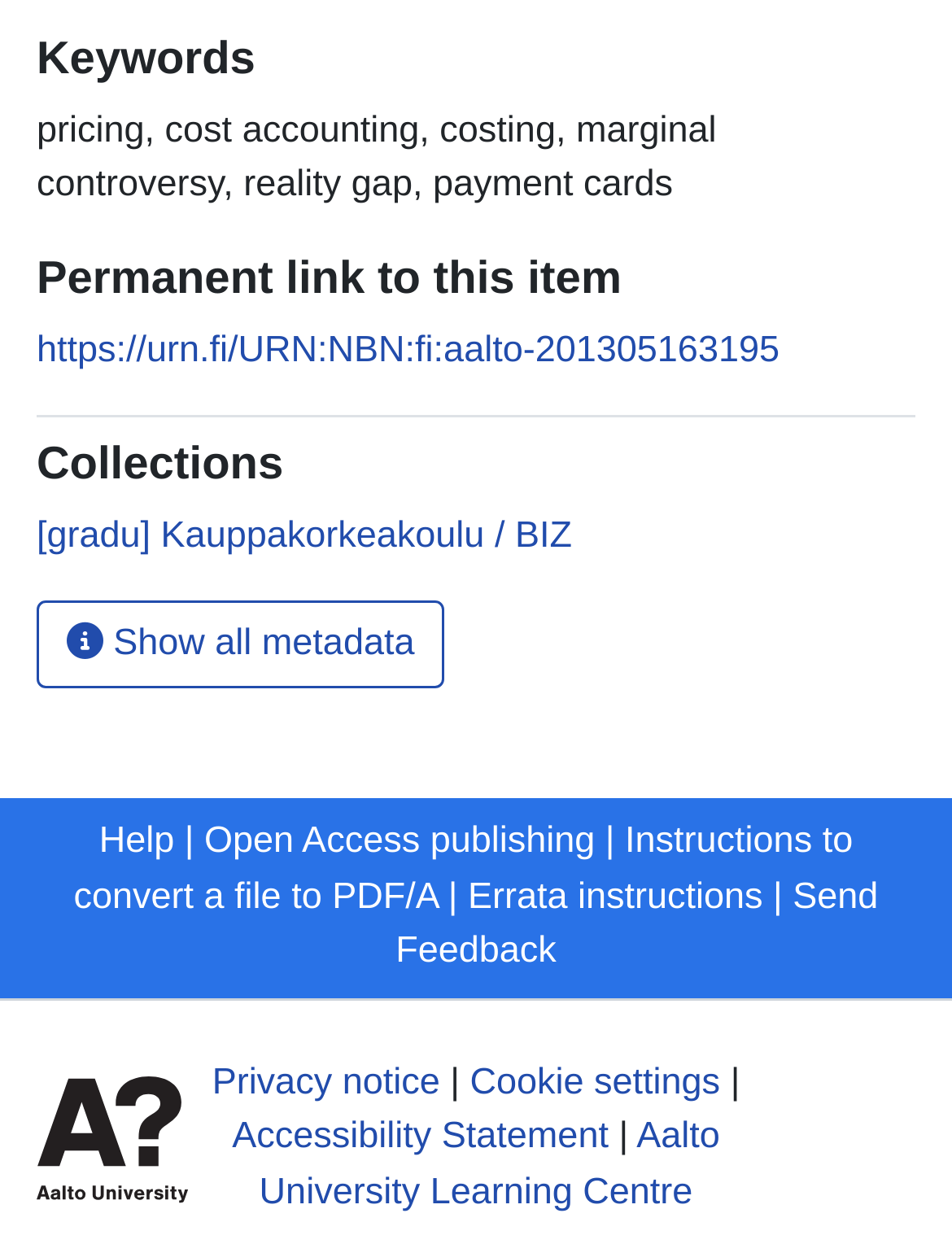Please predict the bounding box coordinates of the element's region where a click is necessary to complete the following instruction: "View the 'Aalto University Learning Centre' page". The coordinates should be represented by four float numbers between 0 and 1, i.e., [left, top, right, bottom].

[0.272, 0.888, 0.756, 0.965]